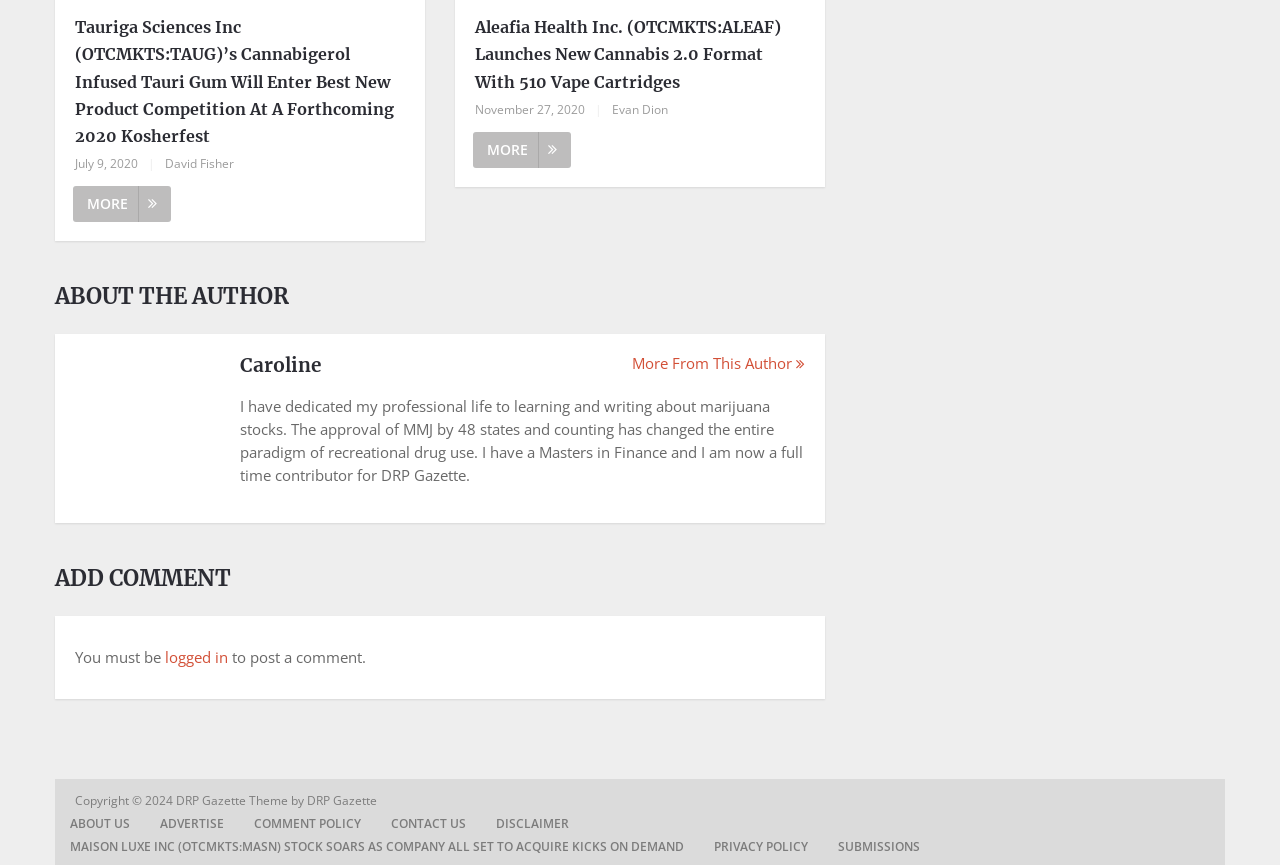Please identify the bounding box coordinates of the clickable element to fulfill the following instruction: "Read more about Tauriga Sciences Inc". The coordinates should be four float numbers between 0 and 1, i.e., [left, top, right, bottom].

[0.057, 0.215, 0.134, 0.257]